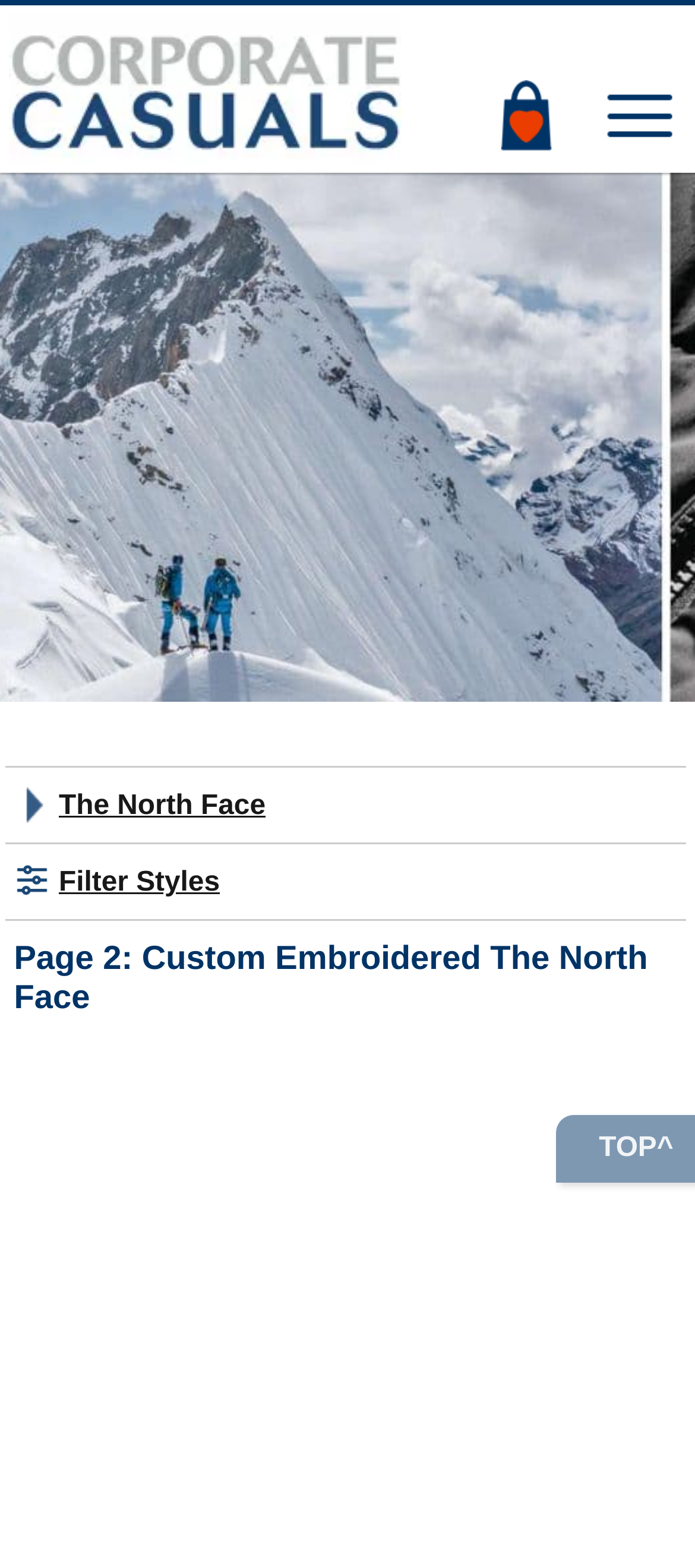Where is the search bar located? From the image, respond with a single word or brief phrase.

Top left